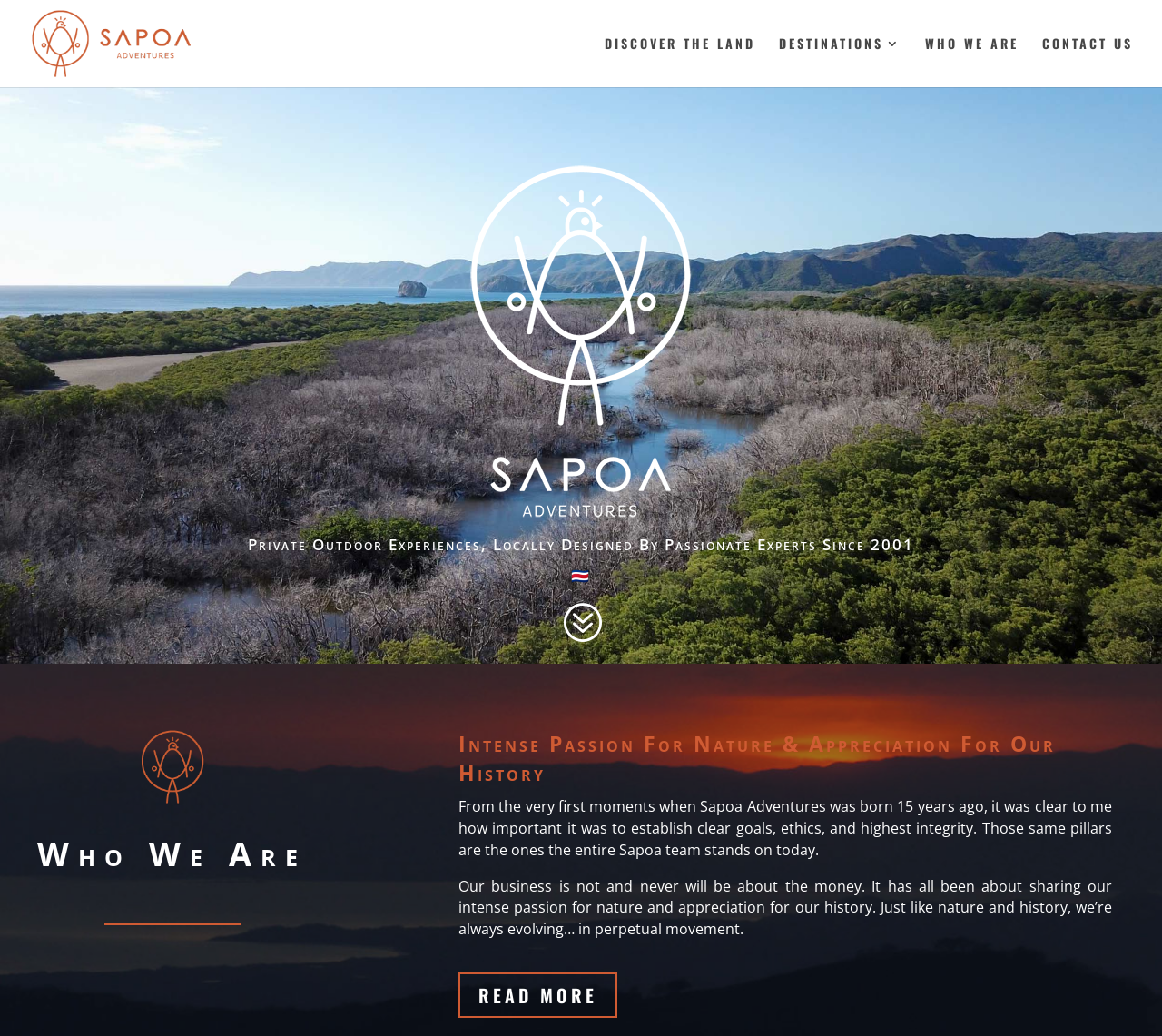Can you determine the bounding box coordinates of the area that needs to be clicked to fulfill the following instruction: "Click Sapoa Adventures logo"?

[0.026, 0.008, 0.169, 0.077]